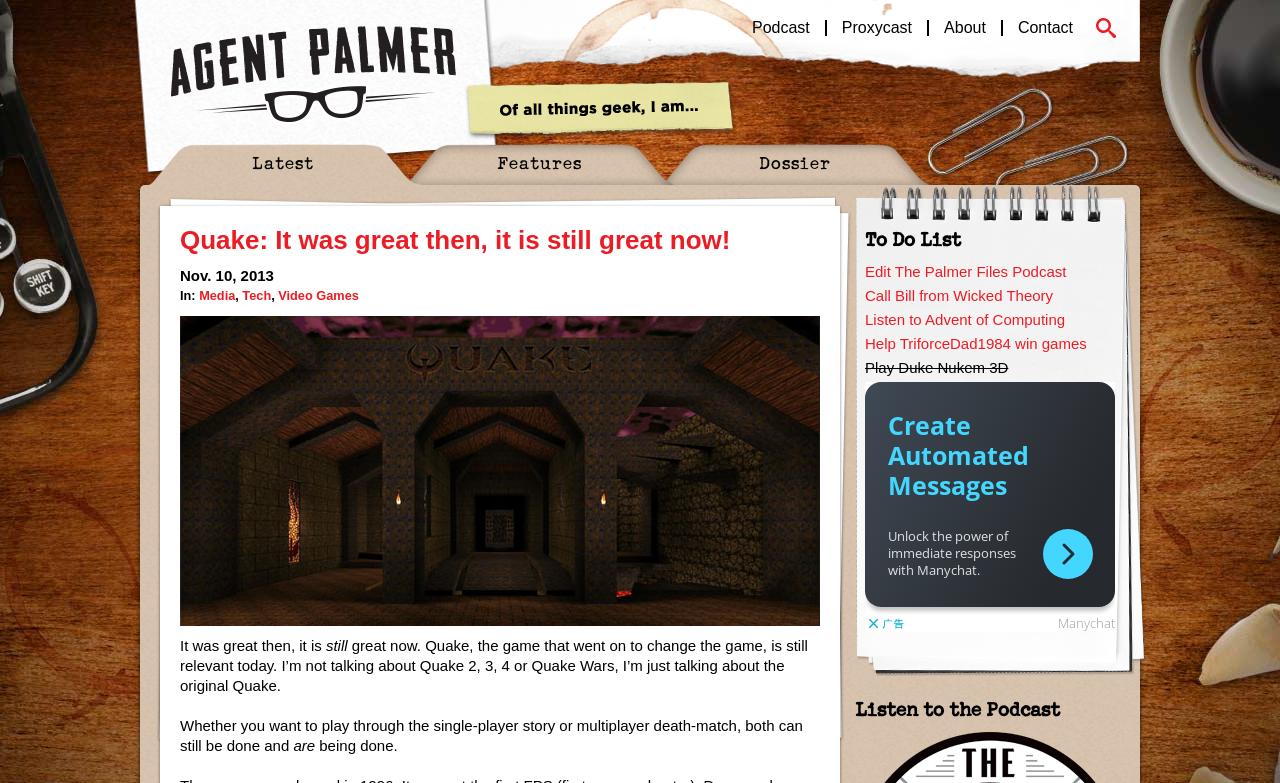Pinpoint the bounding box coordinates of the element to be clicked to execute the instruction: "Read the latest news".

[0.113, 0.184, 0.329, 0.236]